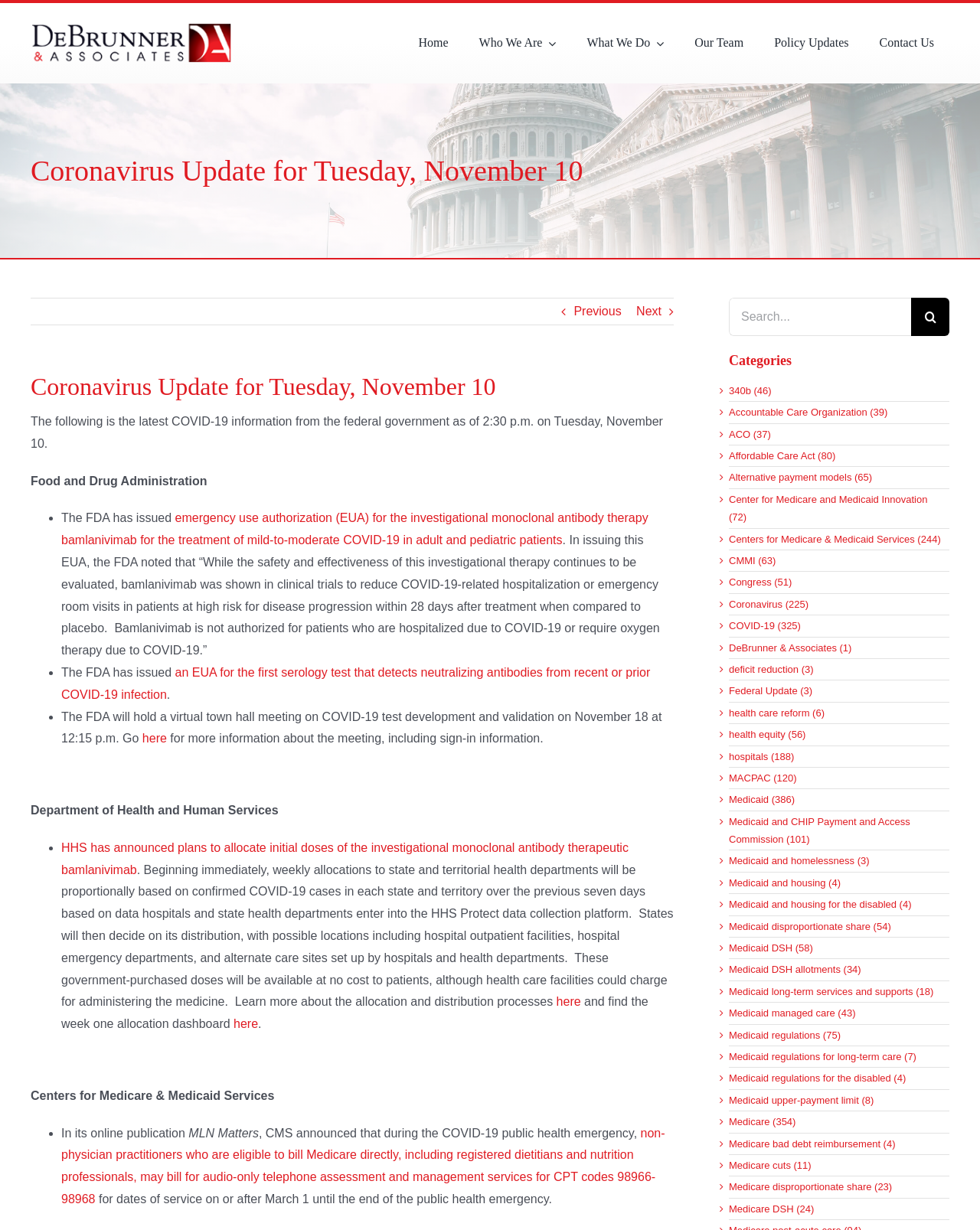Please provide the main heading of the webpage content.

Coronavirus Update for Tuesday, November 10